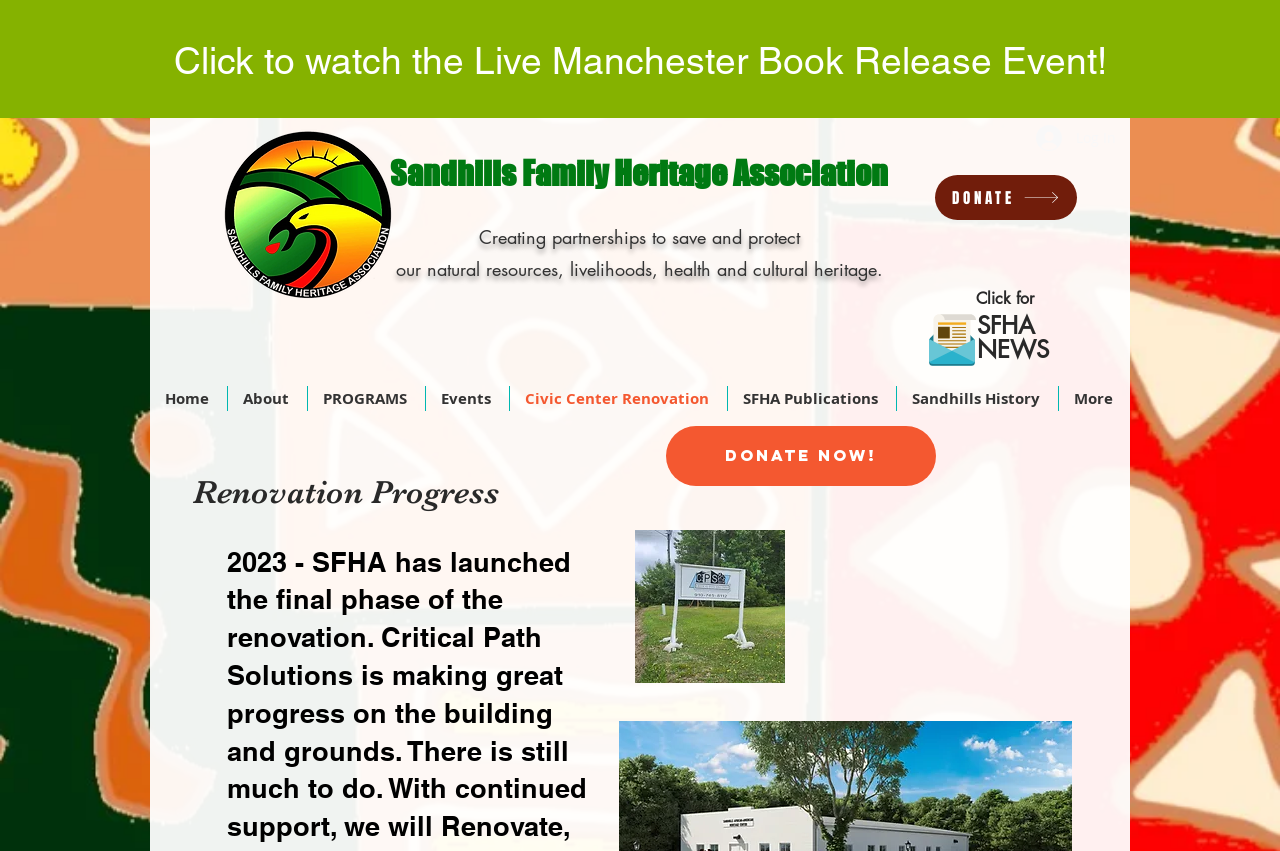Please determine the bounding box coordinates of the element to click on in order to accomplish the following task: "View Renovation Progress". Ensure the coordinates are four float numbers ranging from 0 to 1, i.e., [left, top, right, bottom].

[0.151, 0.555, 0.421, 0.602]